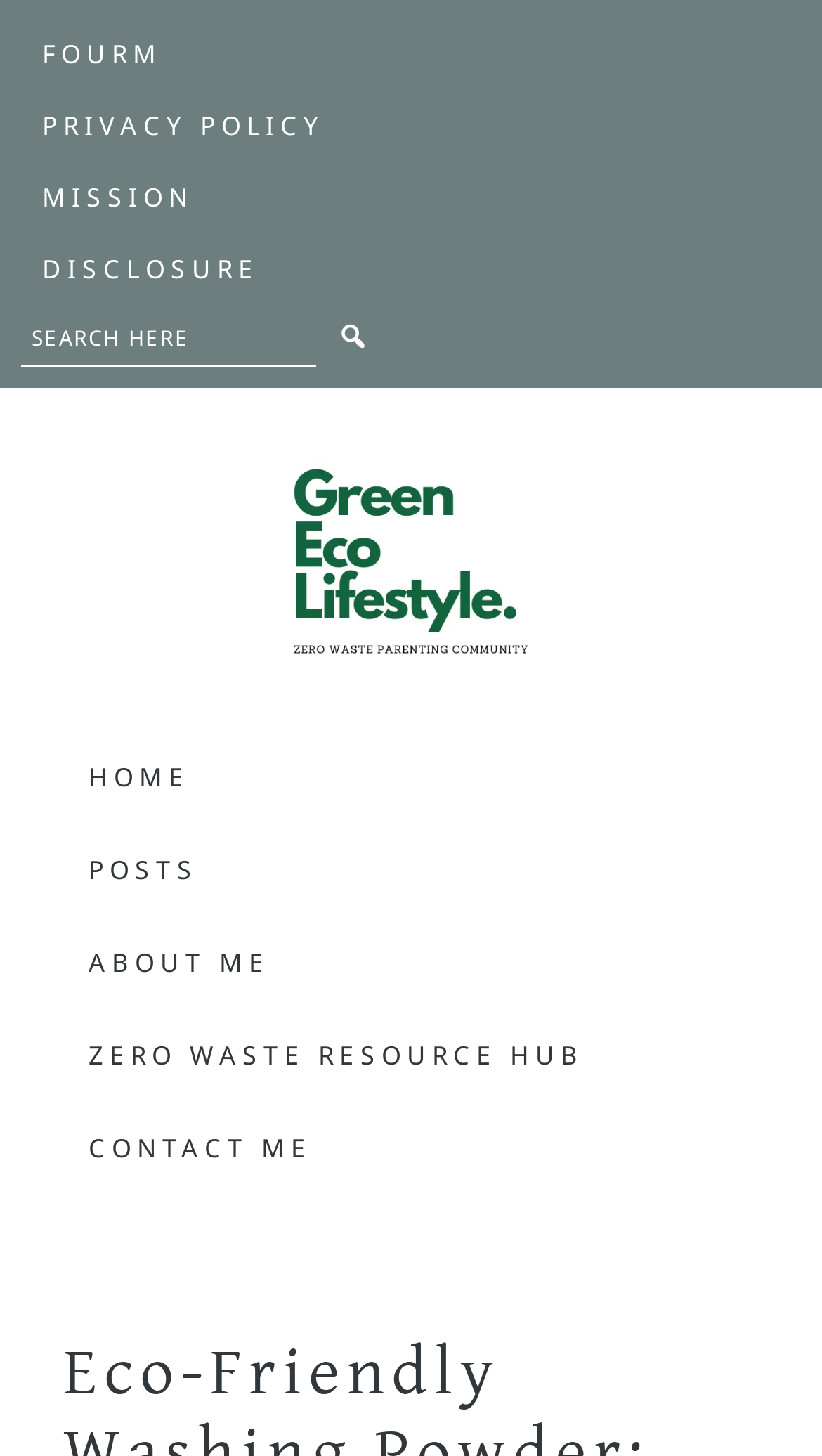Provide a short, one-word or phrase answer to the question below:
What is the name of the community?

Zero-Waste Parenting Community